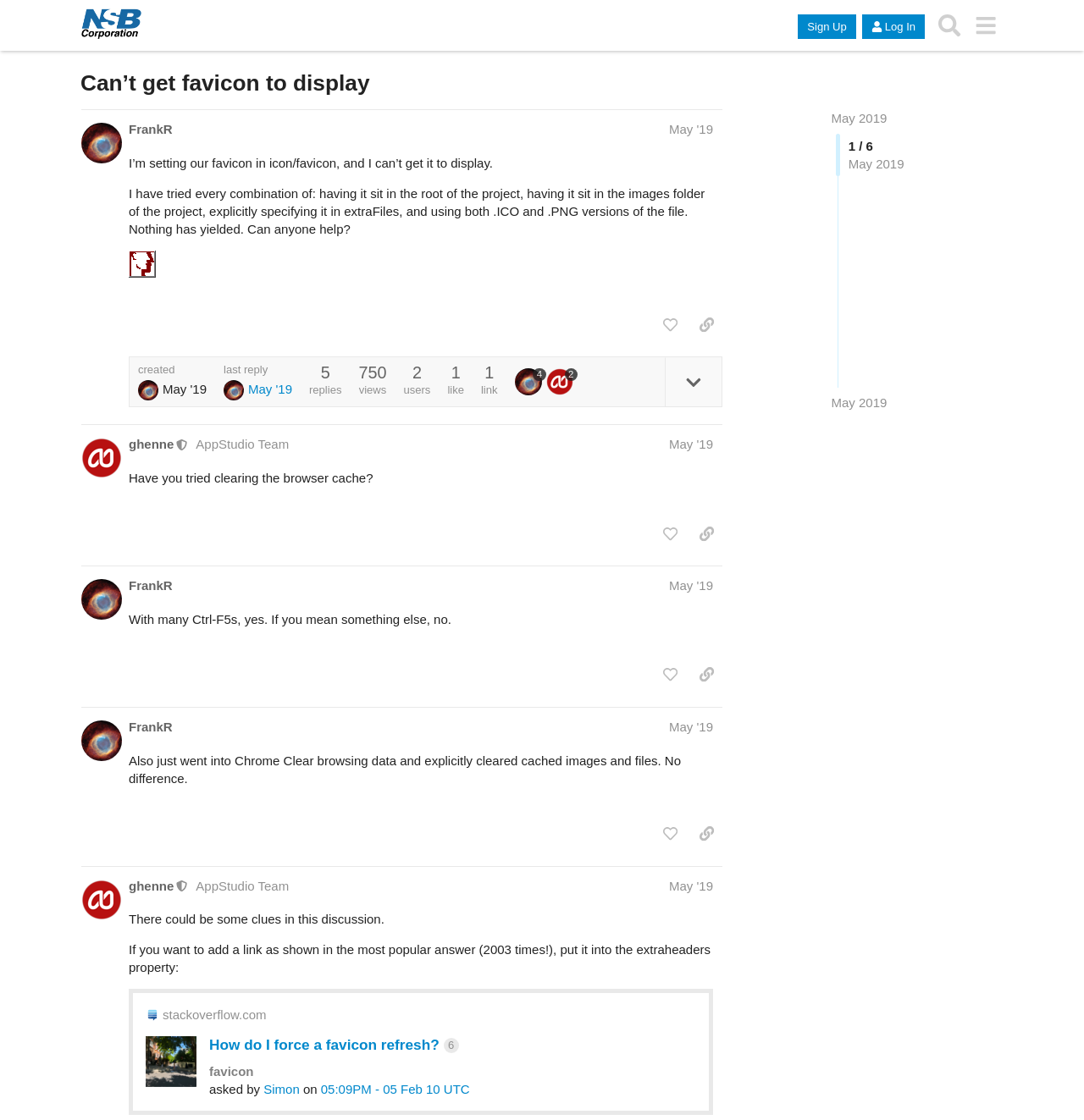What is the title of the webpage?
Please provide an in-depth and detailed response to the question.

The title of the webpage is obtained from the heading element with the text 'Can’t get favicon to display' which is located at the top of the webpage.